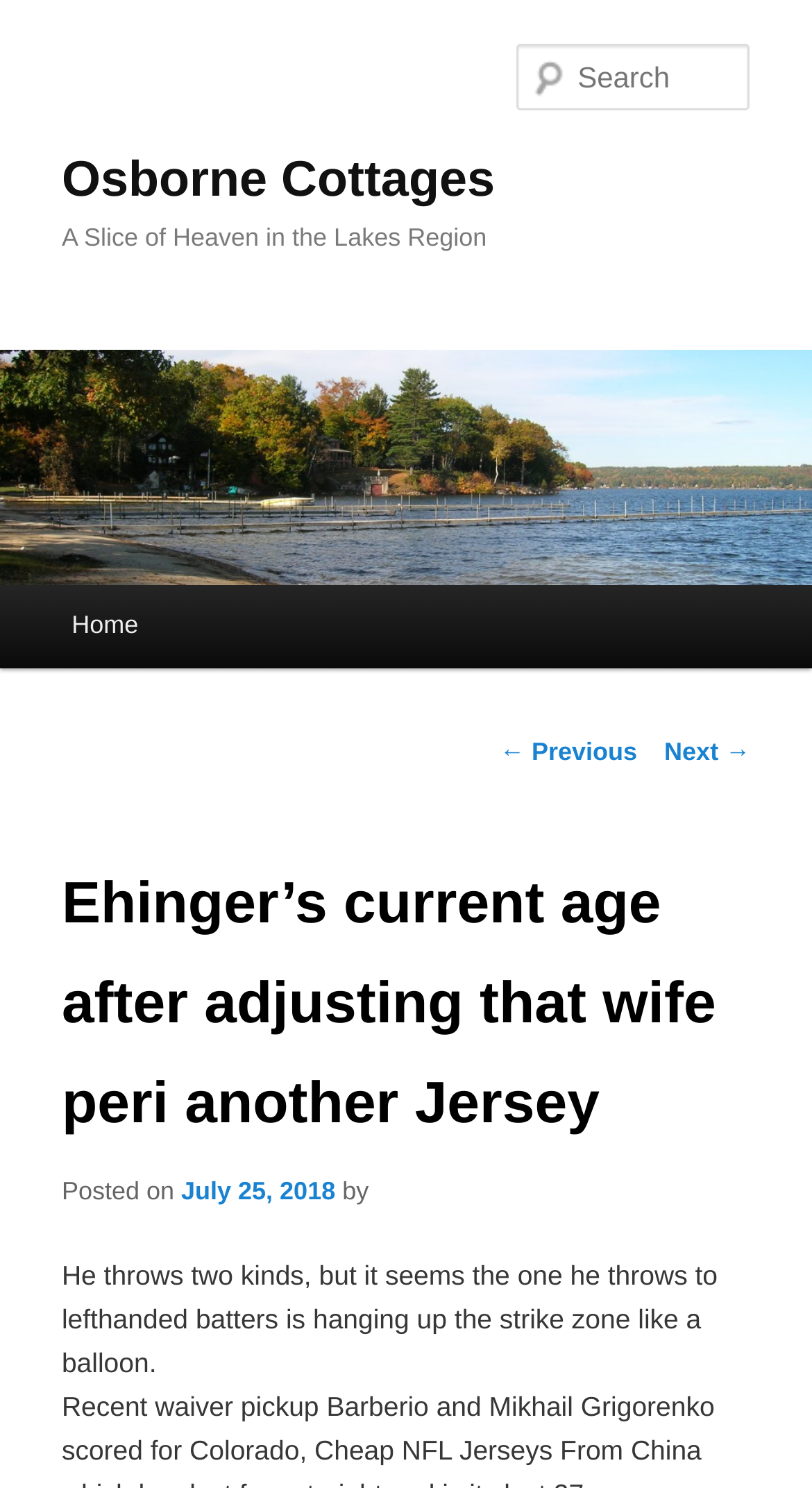Determine the bounding box coordinates of the element's region needed to click to follow the instruction: "View the 'Next' post". Provide these coordinates as four float numbers between 0 and 1, formatted as [left, top, right, bottom].

[0.818, 0.495, 0.924, 0.515]